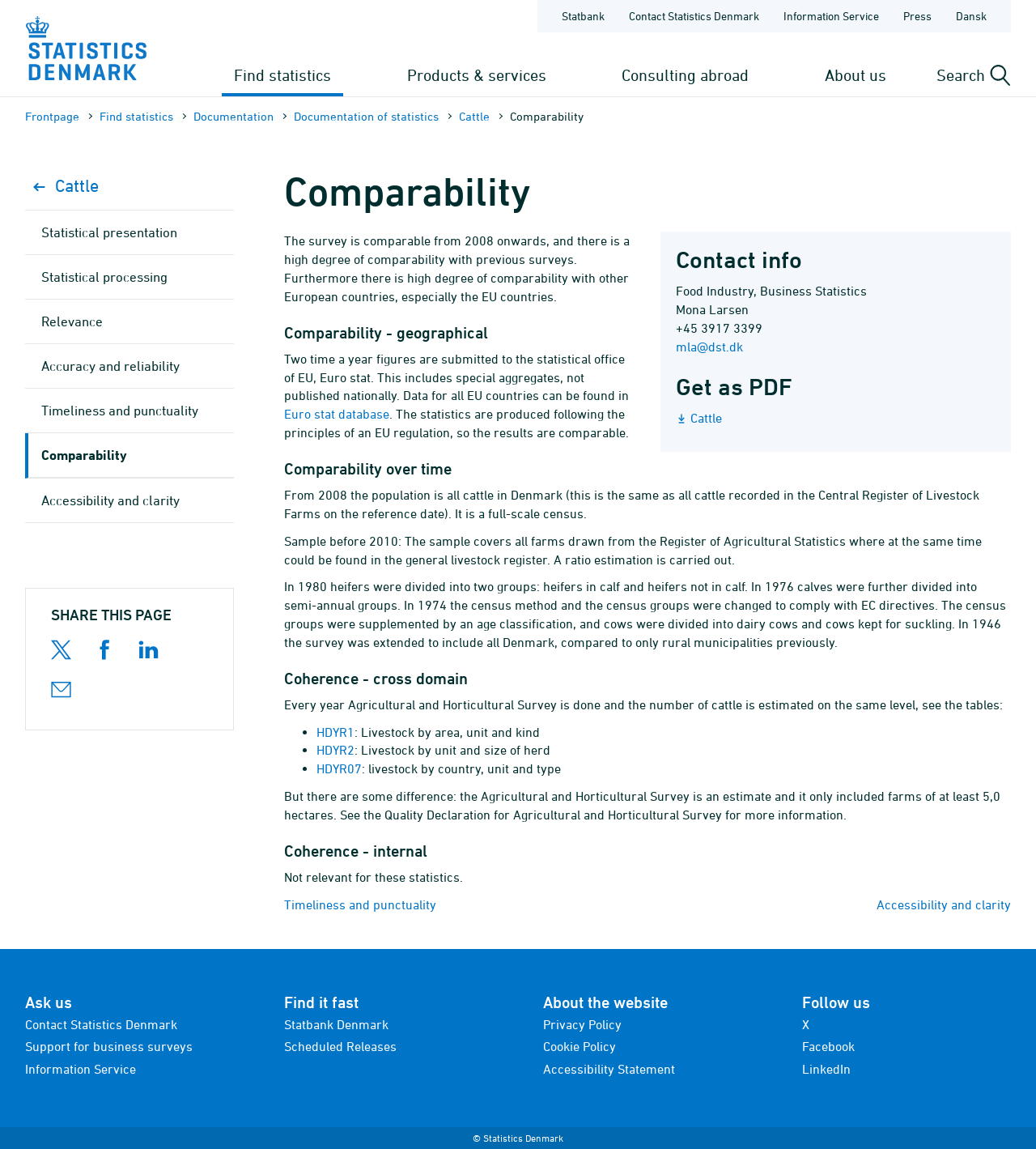Please identify the bounding box coordinates of the element I need to click to follow this instruction: "Click the 'Find statistics' button".

[0.214, 0.047, 0.331, 0.084]